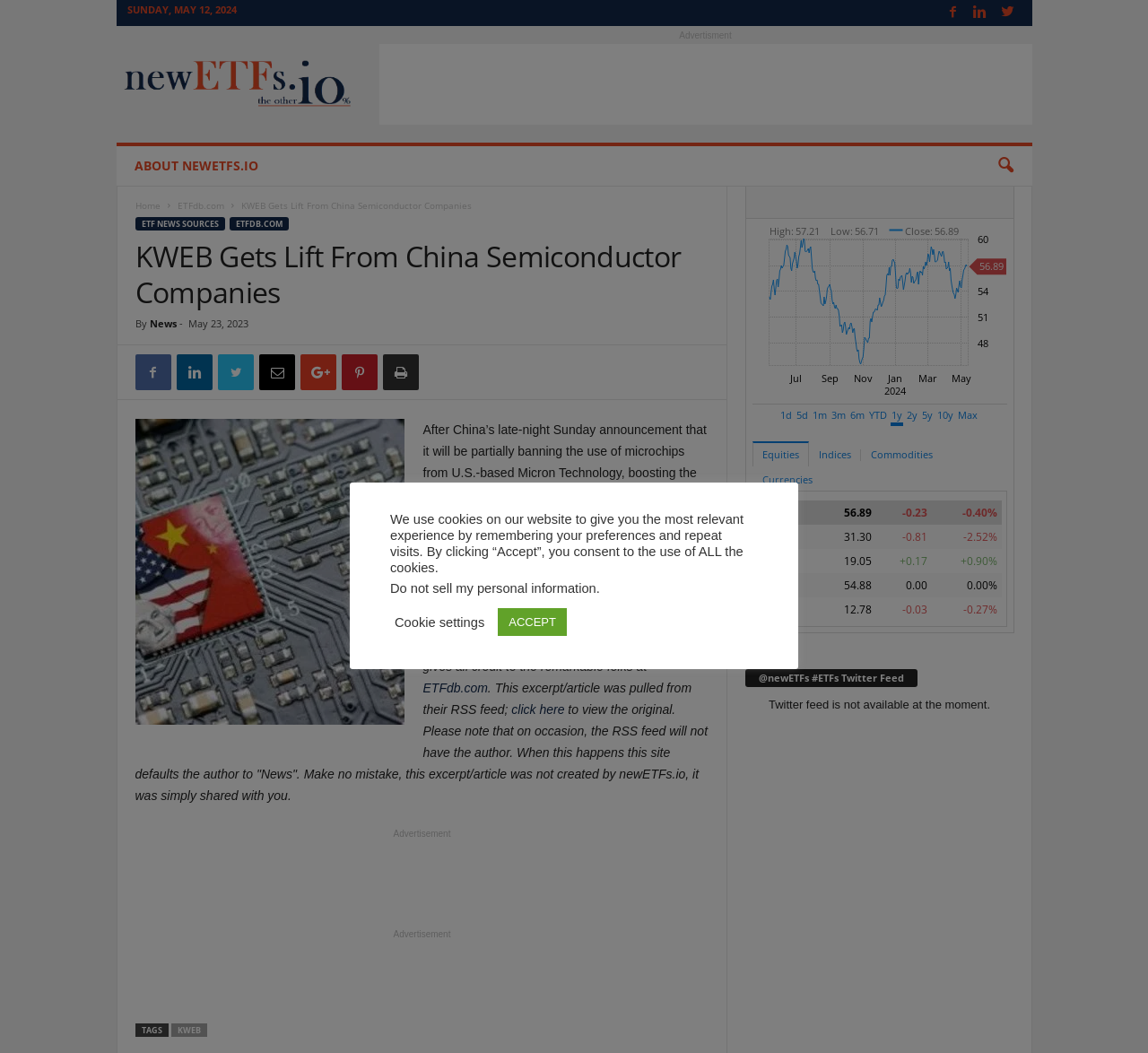Show the bounding box coordinates of the region that should be clicked to follow the instruction: "Click the 'ETF NEWS SOURCES' link."

[0.118, 0.206, 0.196, 0.219]